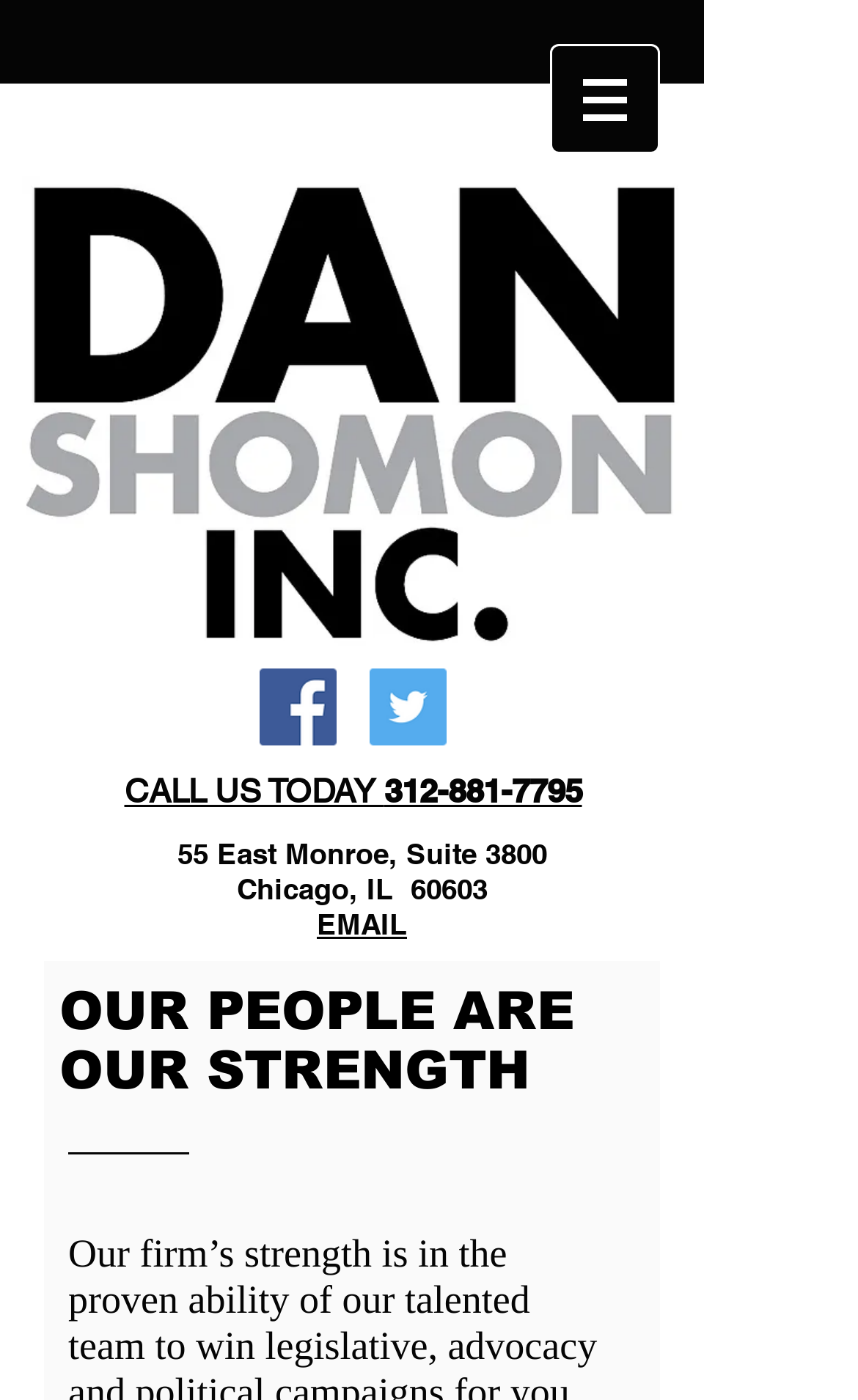What is the theme of the webpage?
Based on the content of the image, thoroughly explain and answer the question.

I found the theme of the webpage by looking at the root element 'ABOUT US | dan5' and understanding that the webpage is about the company and its people.